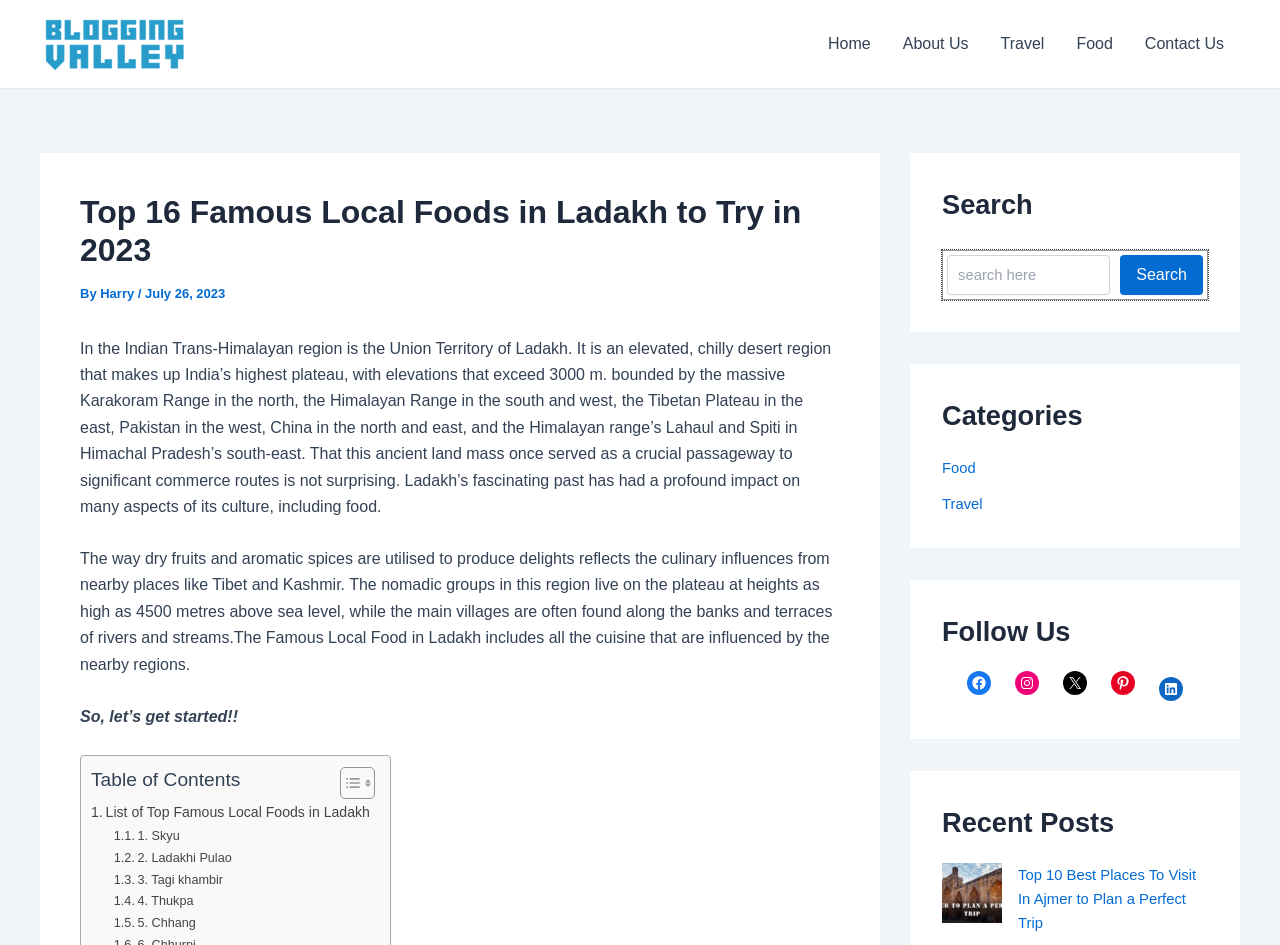Could you determine the bounding box coordinates of the clickable element to complete the instruction: "Read about Top 10 Best Places To Visit In Ajmer"? Provide the coordinates as four float numbers between 0 and 1, i.e., [left, top, right, bottom].

[0.795, 0.917, 0.921, 0.985]